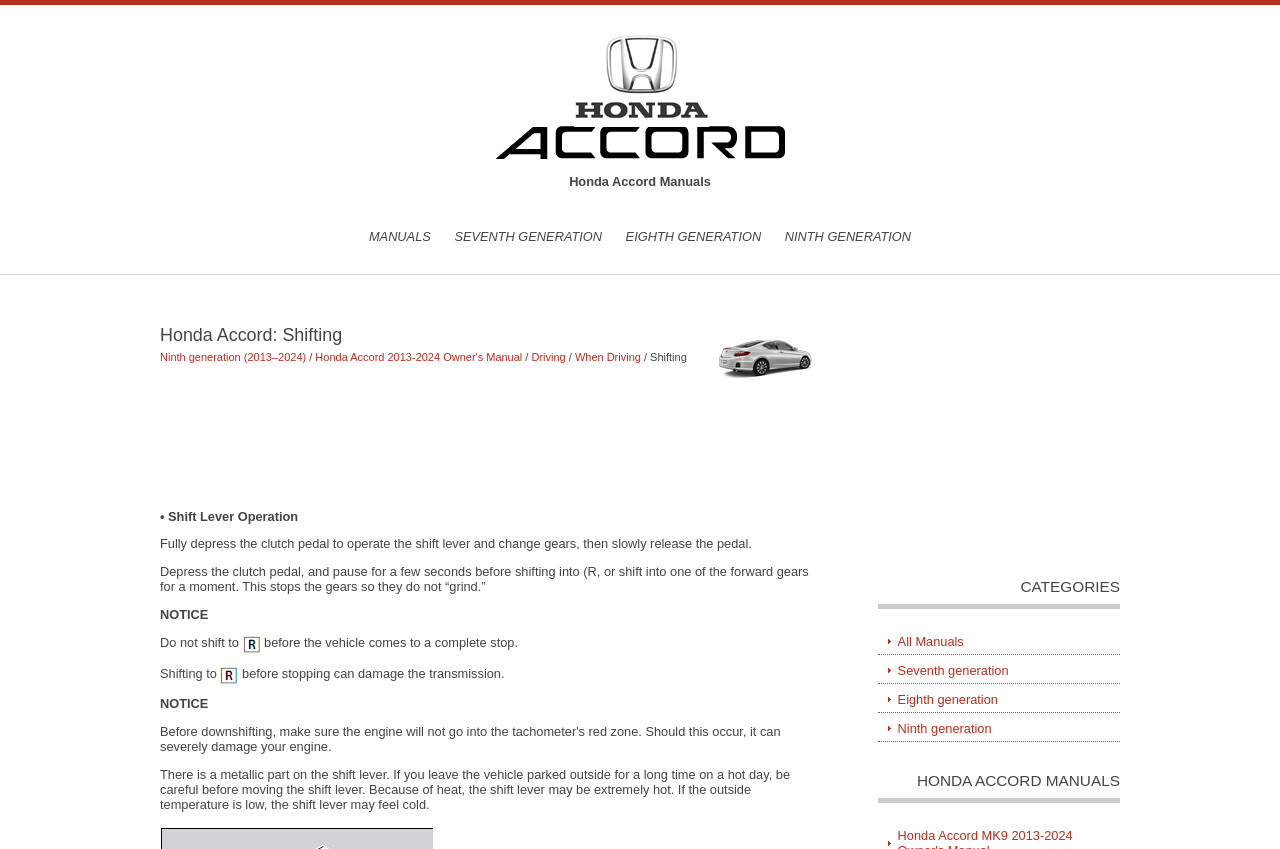Predict the bounding box coordinates of the area that should be clicked to accomplish the following instruction: "Click the Montgomery Pool Services logo". The bounding box coordinates should consist of four float numbers between 0 and 1, i.e., [left, top, right, bottom].

None